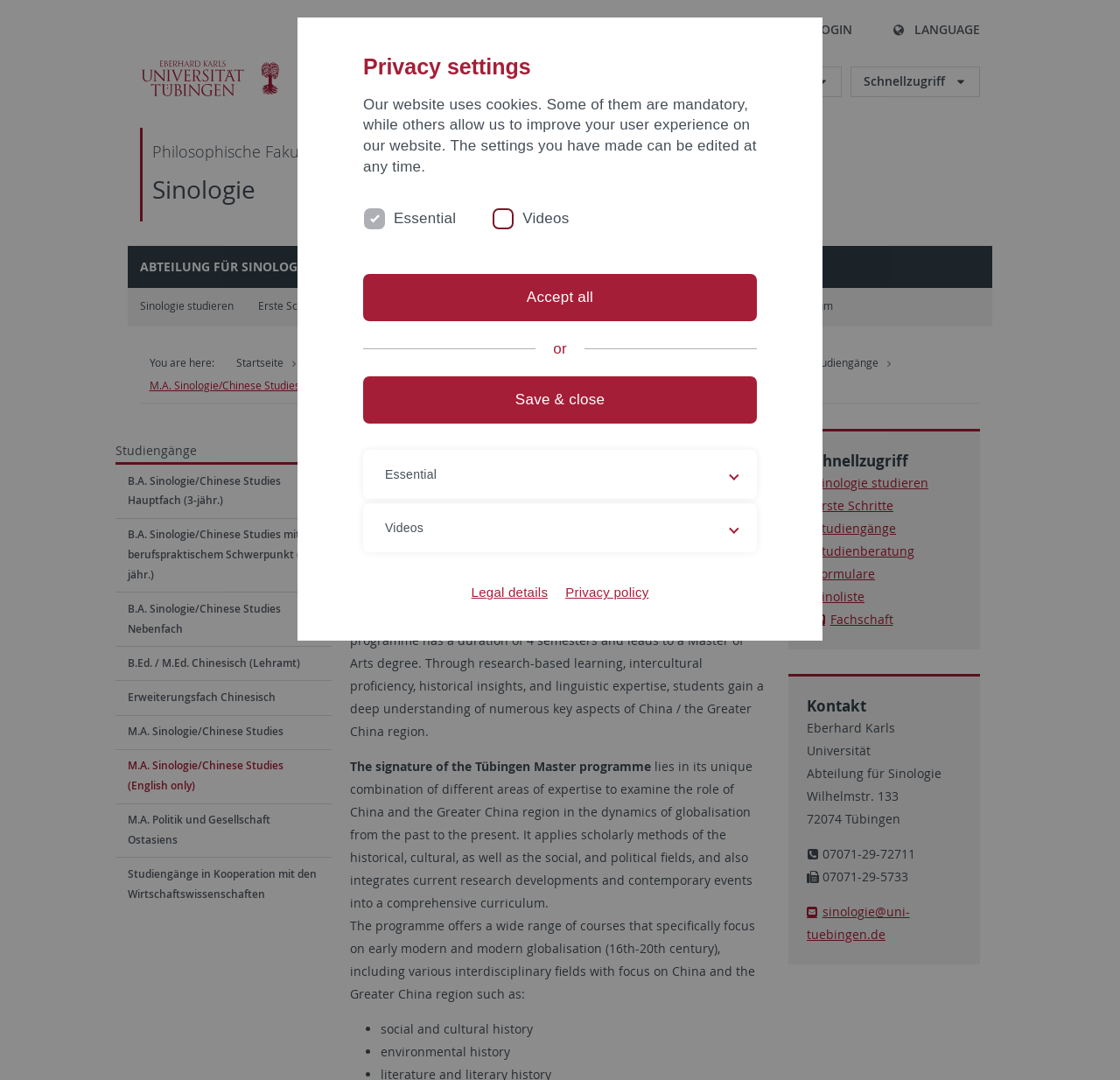Locate the bounding box coordinates of the item that should be clicked to fulfill the instruction: "Go to the 'Philosophische Fakultät' page".

[0.136, 0.13, 0.287, 0.15]